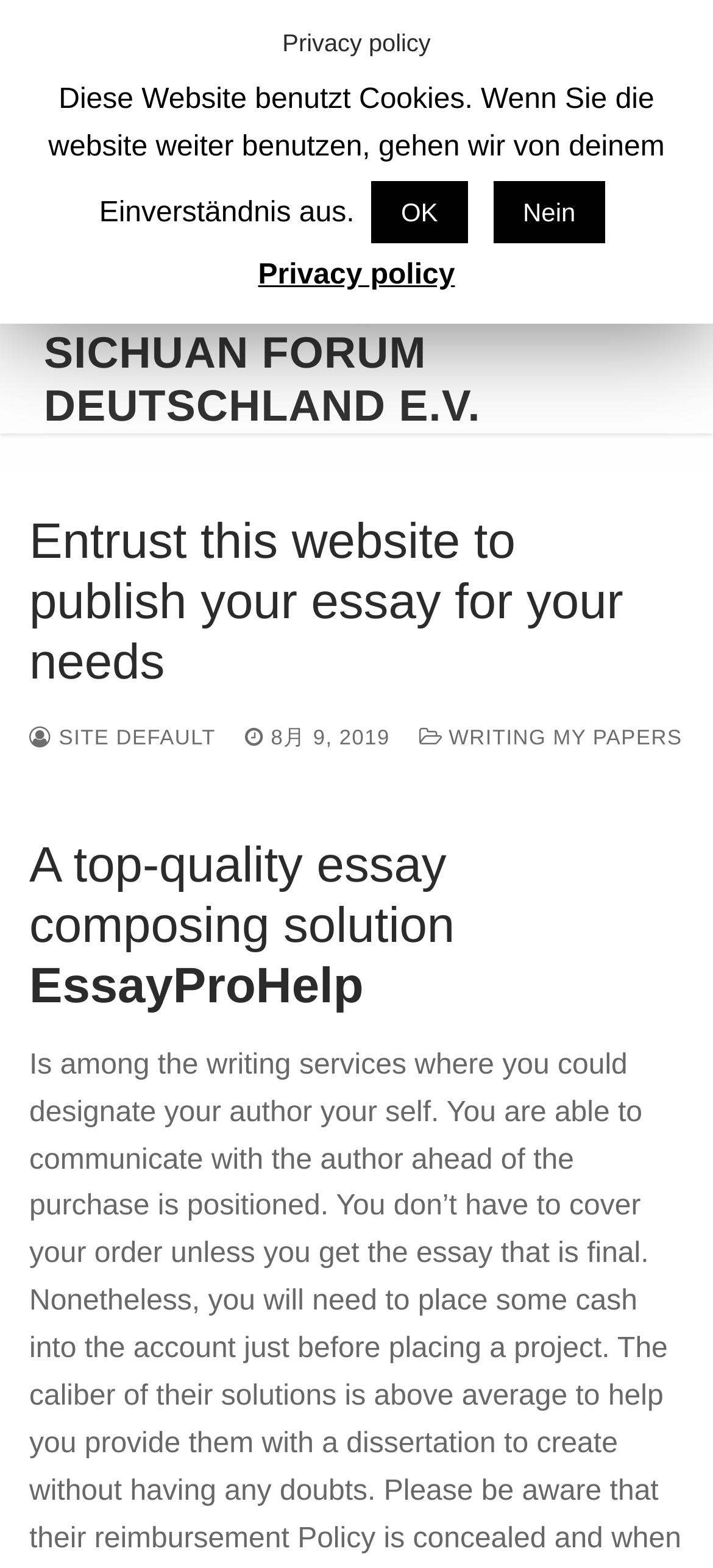What is the purpose of the button next to the search box?
Examine the image and provide an in-depth answer to the question.

The button next to the search box is likely to be a submit button, which is used to submit the search query entered in the search box. This is a common design pattern used in search functionality.